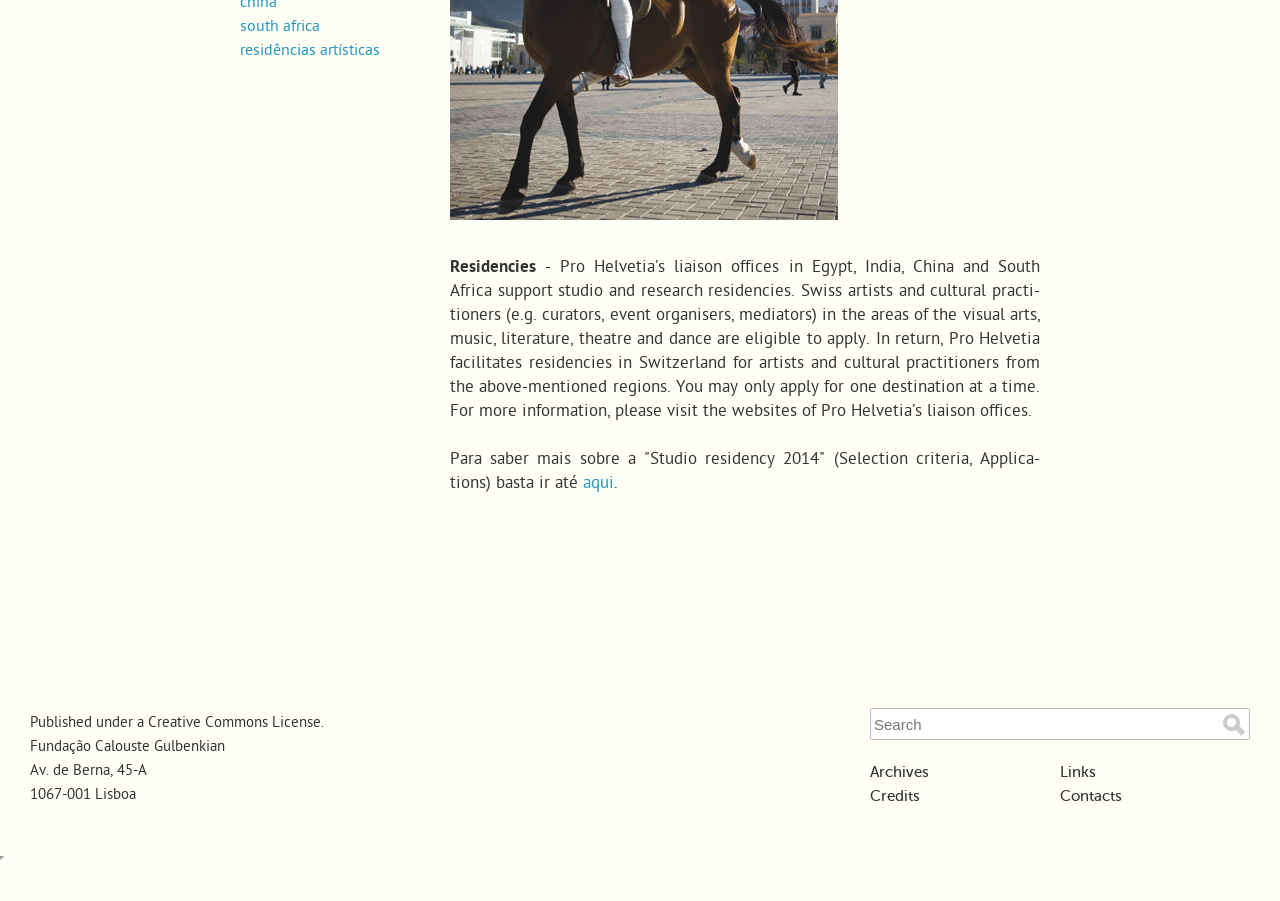What is the purpose of Pro Helvetia's liaison offices?
Refer to the image and provide a detailed answer to the question.

I found the answer by reading the text in the middle of the page, which describes the purpose of Pro Helvetia's liaison offices. According to the text, they support studios and research residencies for artists and cultural practitioners in certain regions.